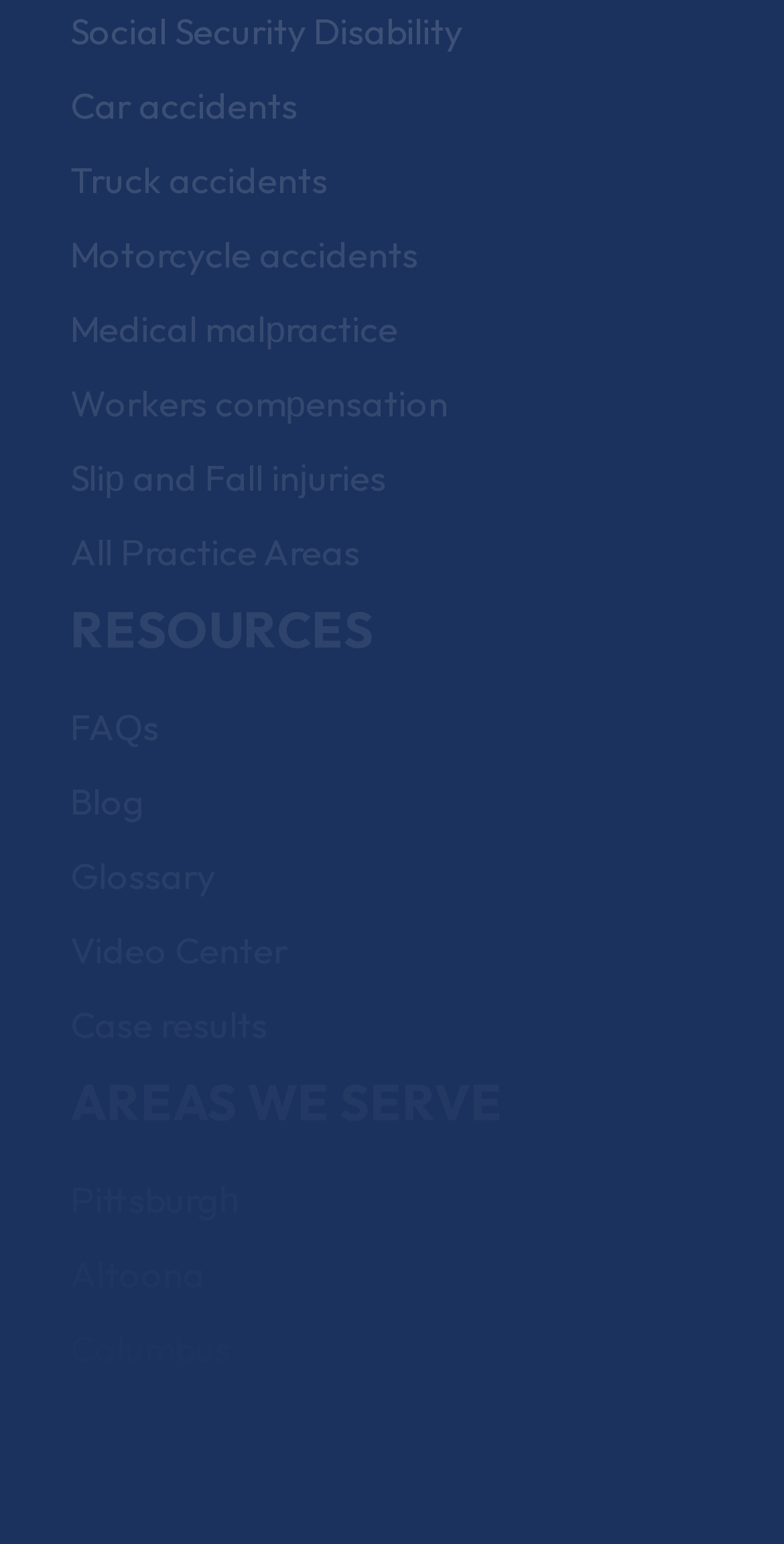What is the last resource mentioned? From the image, respond with a single word or brief phrase.

Video Center